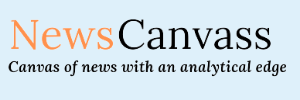What is the tone conveyed by the overall design?
Give a comprehensive and detailed explanation for the question.

The overall design conveys a sense of professionalism and is intended to attract readers looking for in-depth news coverage, which implies that the tone of the design is professional.